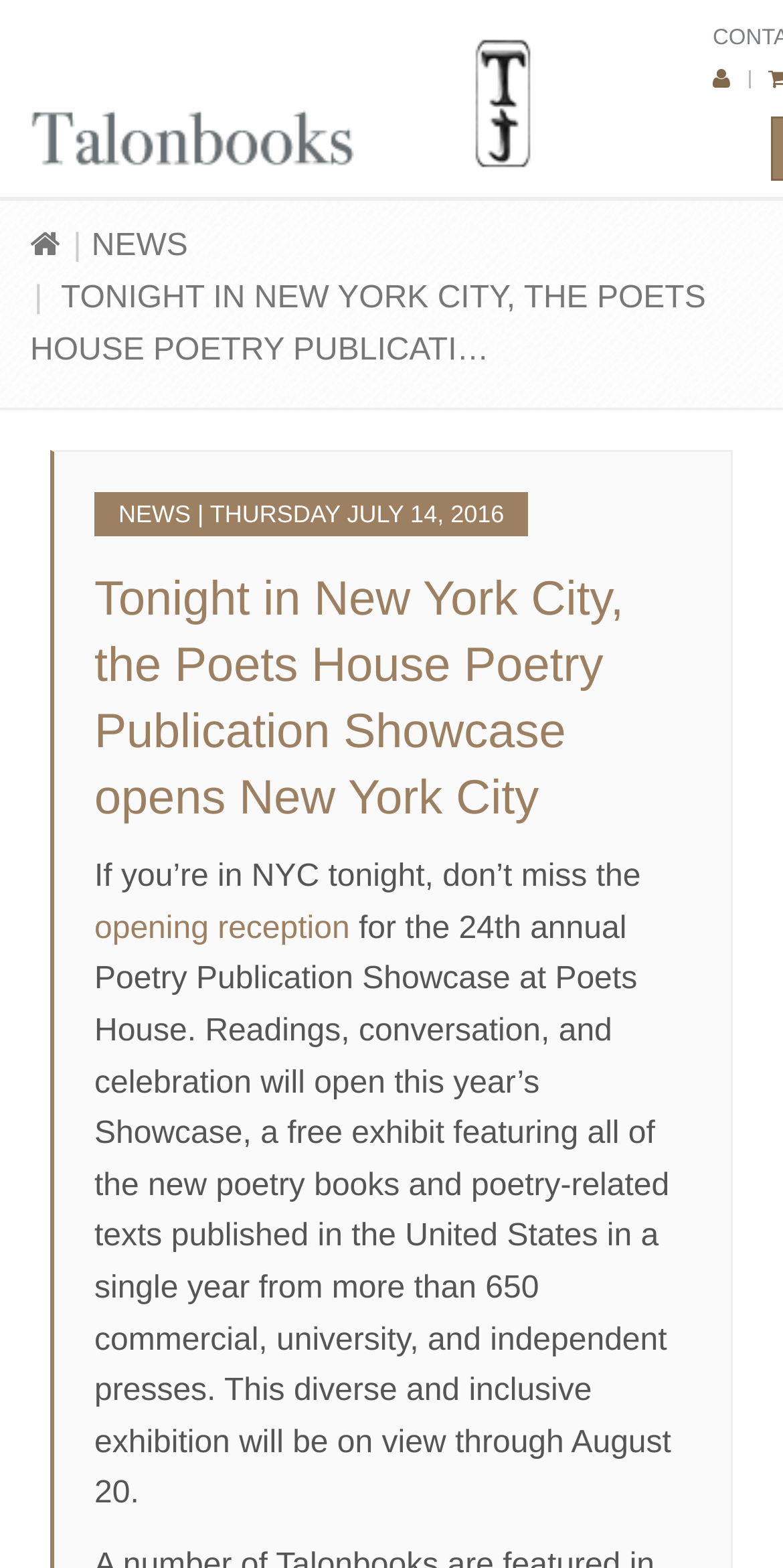What is the purpose of the exhibition?
Look at the webpage screenshot and answer the question with a detailed explanation.

The webpage explains that the exhibition 'features all of the new poetry books and poetry-related texts published in the United States in a single year from more than 650 commercial, university, and independent presses' which suggests that the purpose of the exhibition is to feature new poetry books.